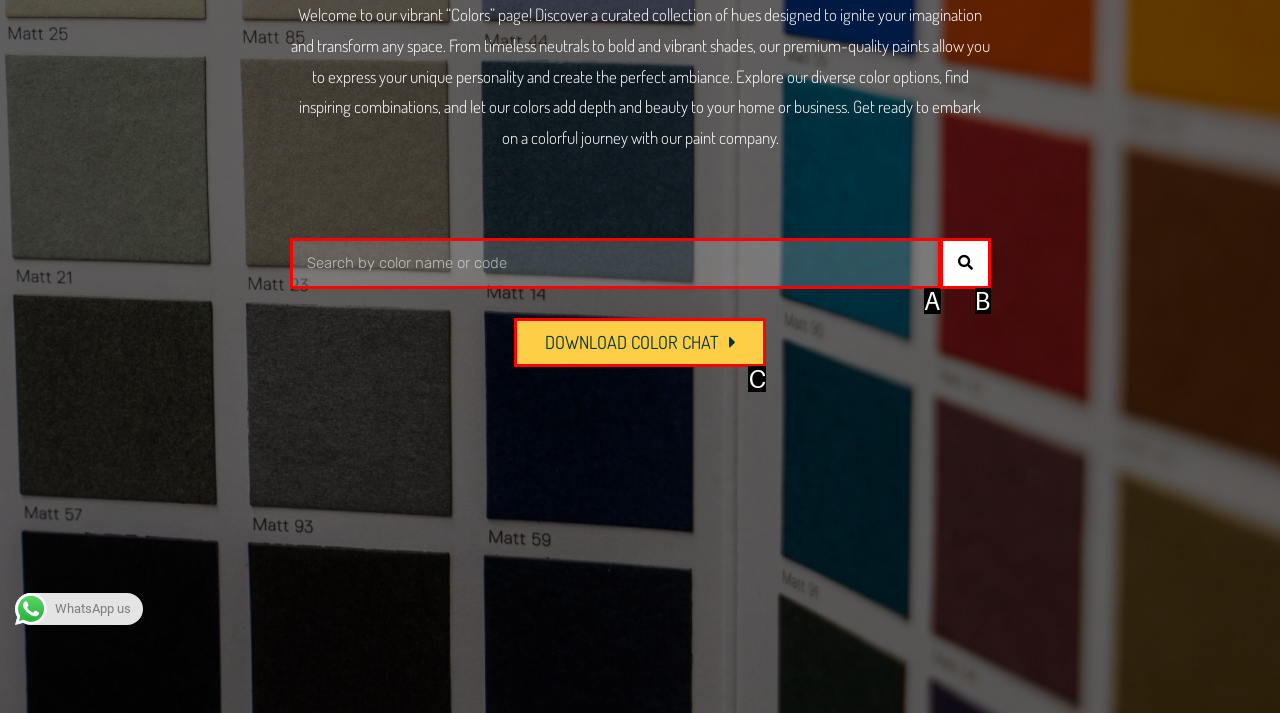Identify the HTML element that best fits the description: Download color chat. Respond with the letter of the corresponding element.

C